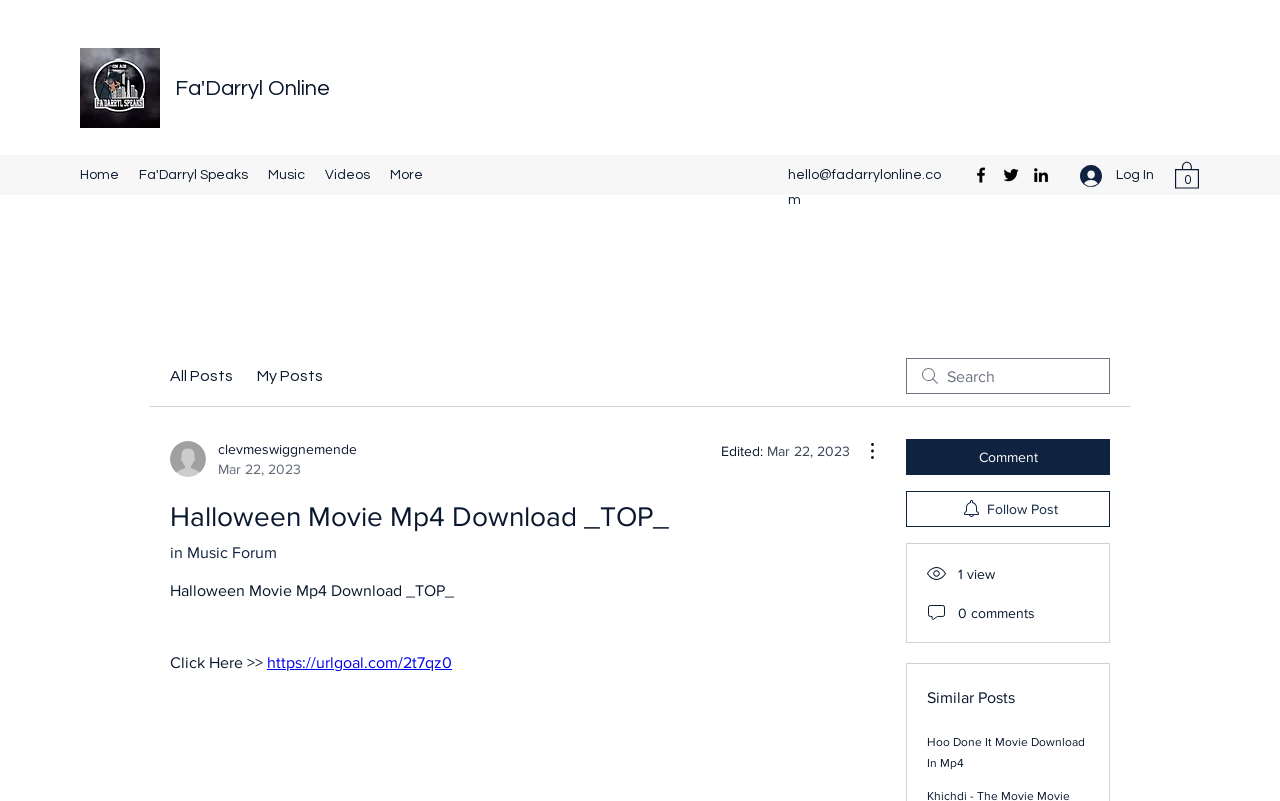How many views does the post have?
Analyze the image and deliver a detailed answer to the question.

In the post section, there is a static text that says '1 view'. This indicates that the post has been viewed once.